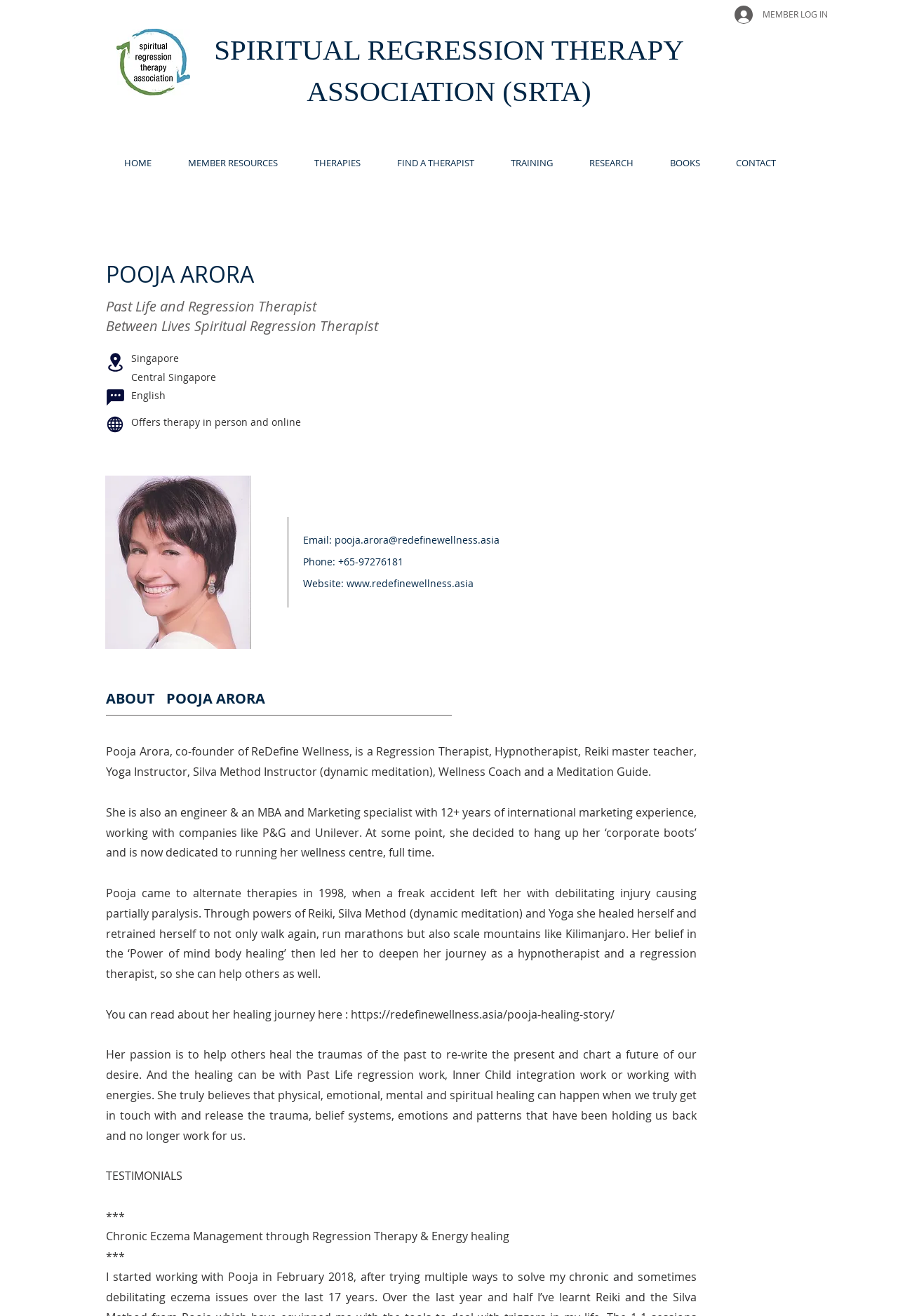Identify the bounding box coordinates of the region I need to click to complete this instruction: "Visit the HOME page".

[0.118, 0.111, 0.189, 0.136]